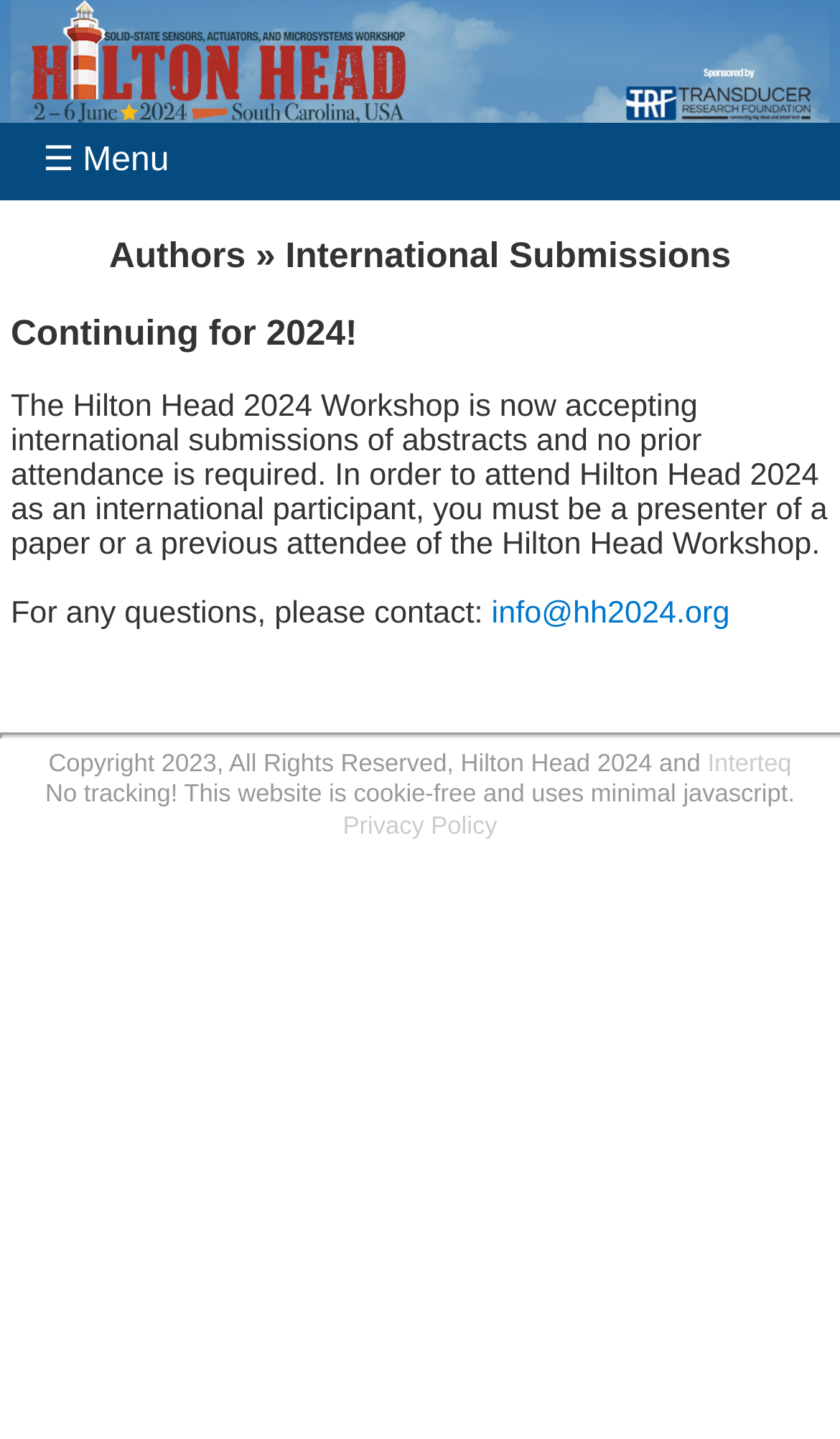Please find the bounding box coordinates in the format (top-left x, top-left y, bottom-right x, bottom-right y) for the given element description. Ensure the coordinates are floating point numbers between 0 and 1. Description: Interteq

[0.842, 0.522, 0.942, 0.54]